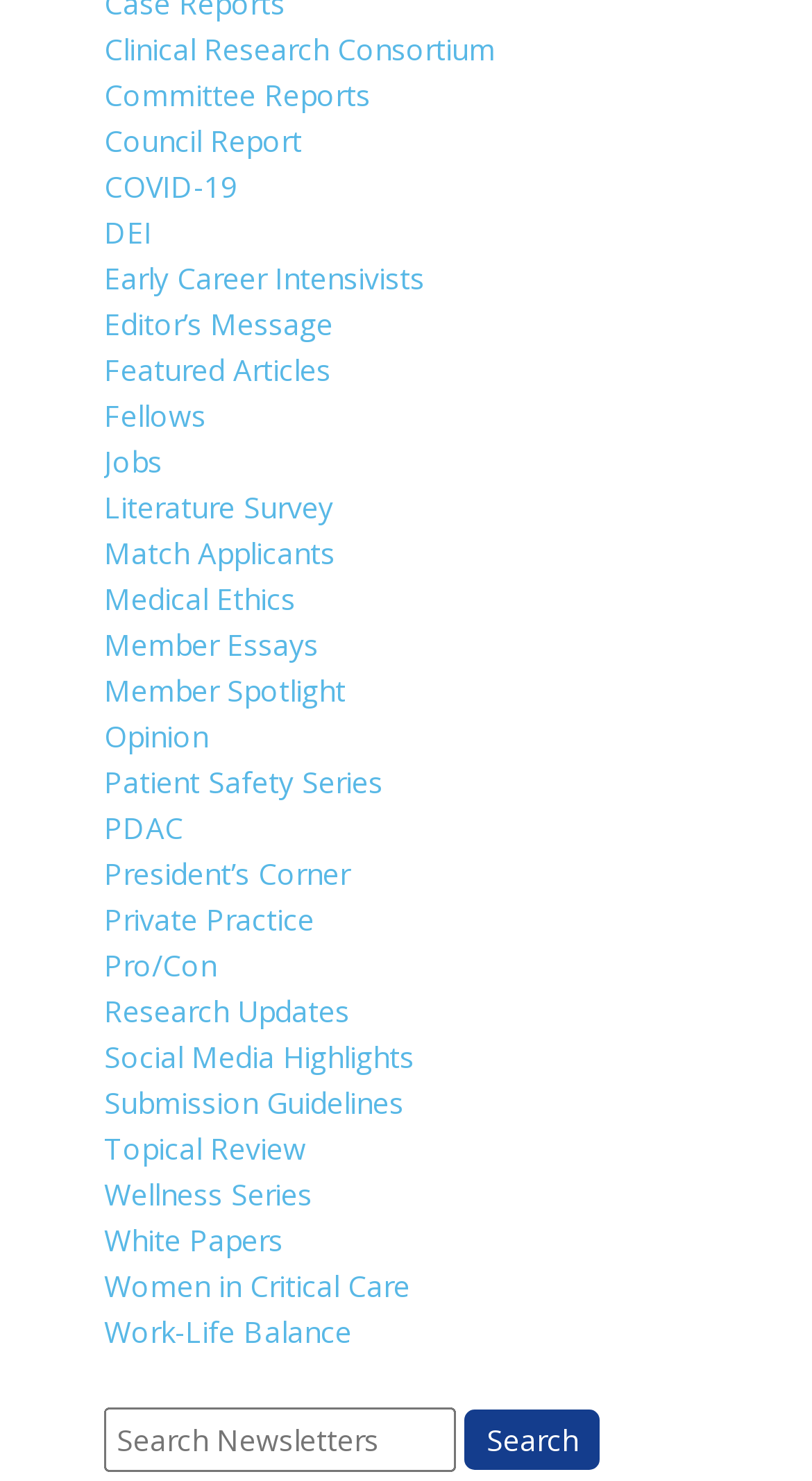Locate the bounding box coordinates of the area you need to click to fulfill this instruction: 'Read about COVID-19'. The coordinates must be in the form of four float numbers ranging from 0 to 1: [left, top, right, bottom].

[0.128, 0.112, 0.292, 0.139]